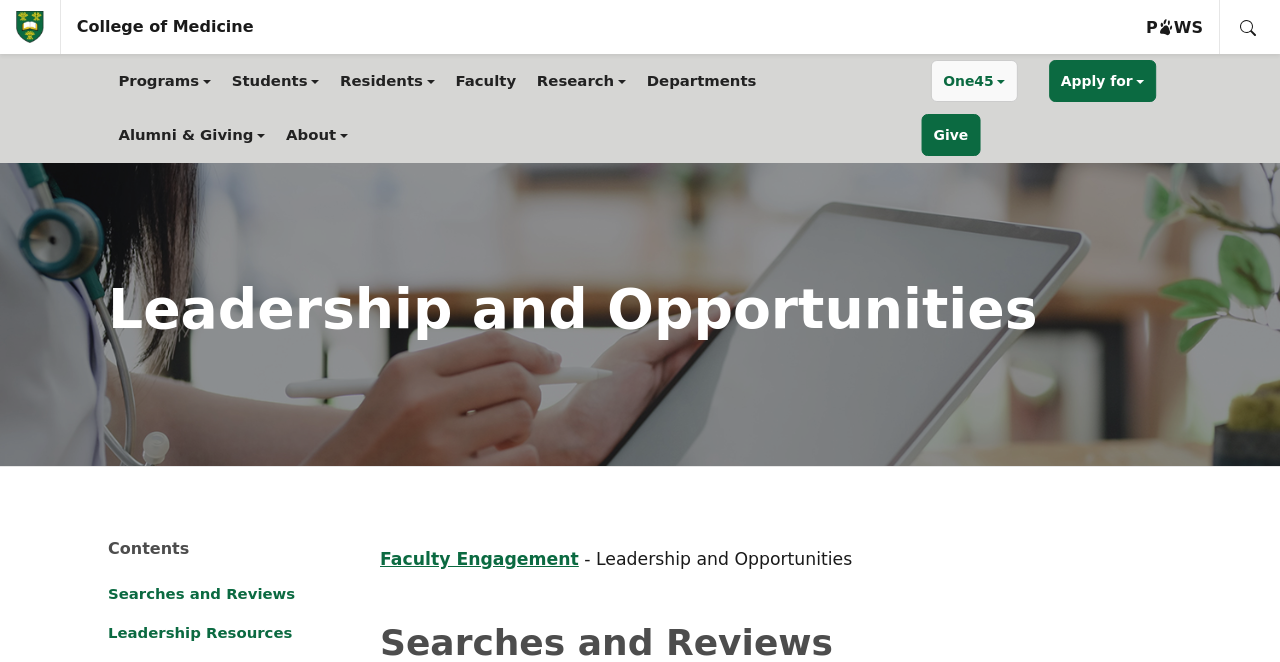Determine the bounding box coordinates of the UI element described by: "Skip to main content".

[0.002, 0.046, 0.174, 0.109]